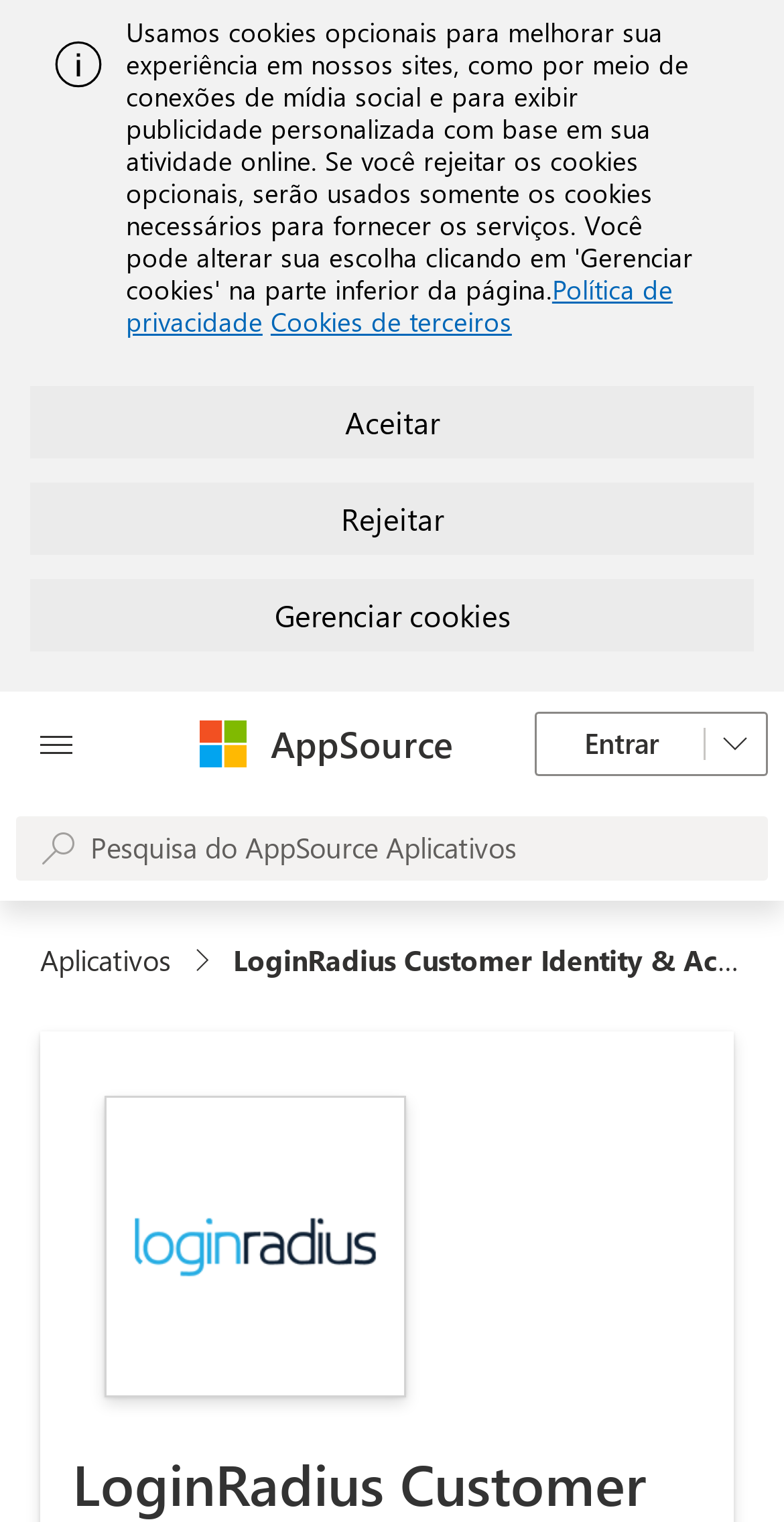Indicate the bounding box coordinates of the clickable region to achieve the following instruction: "Click on Microsoft."

[0.247, 0.47, 0.319, 0.507]